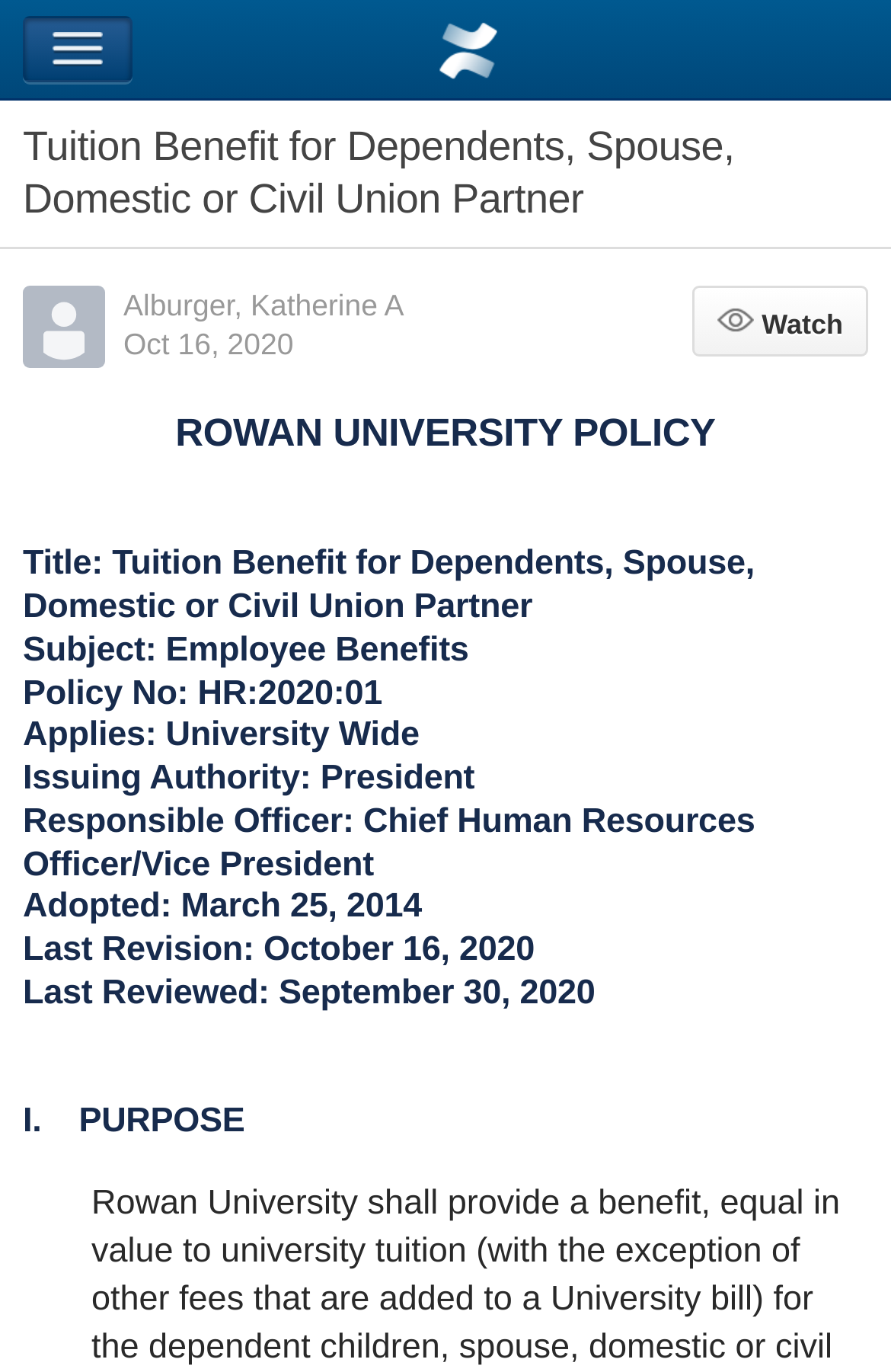What is the purpose of the policy?
Utilize the image to construct a detailed and well-explained answer.

I looked at the policy's content and found a section labeled 'I. PURPOSE', but it does not provide a clear statement of the policy's purpose. Therefore, I cannot determine the purpose of the policy from the given information.